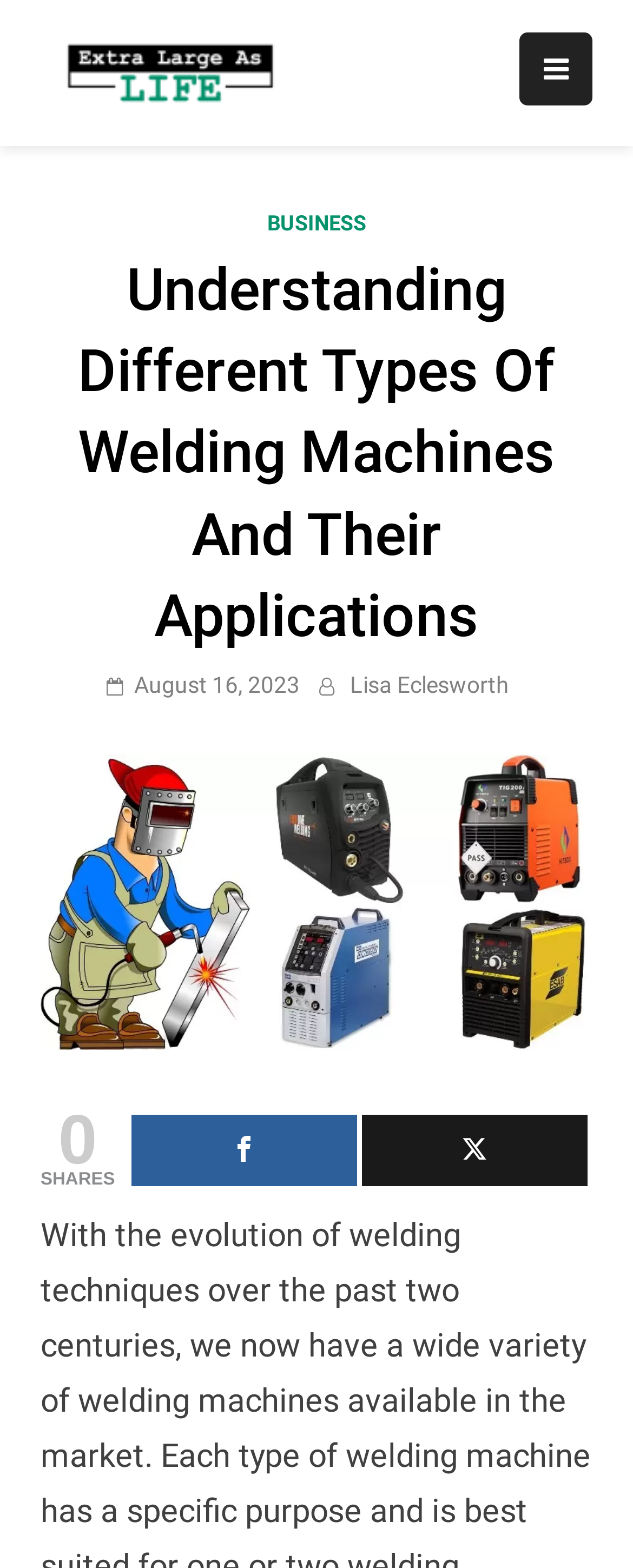Explain the webpage in detail, including its primary components.

The webpage is about understanding different types of welding machines and their applications. At the top left corner, there is a logo of "Extra Large As Life | General Blog" which is also a link. On the top right corner, there is another instance of the same logo, also a link. 

Below the top section, there is a button with an icon, which when expanded, reveals a menu with a header section. The header section contains a link to "BUSINESS" on the left side, a heading that summarizes the content of the webpage, "Understanding Different Types Of Welding Machines And Their Applications", and two links on the right side, one showing the date "August 16, 2023" and another showing the author's name "Lisa Eclesworth". 

Further down, there is a section with a label "SHARES" on the left side, and two social media sharing links, "Share" and "Tweet", on the right side.